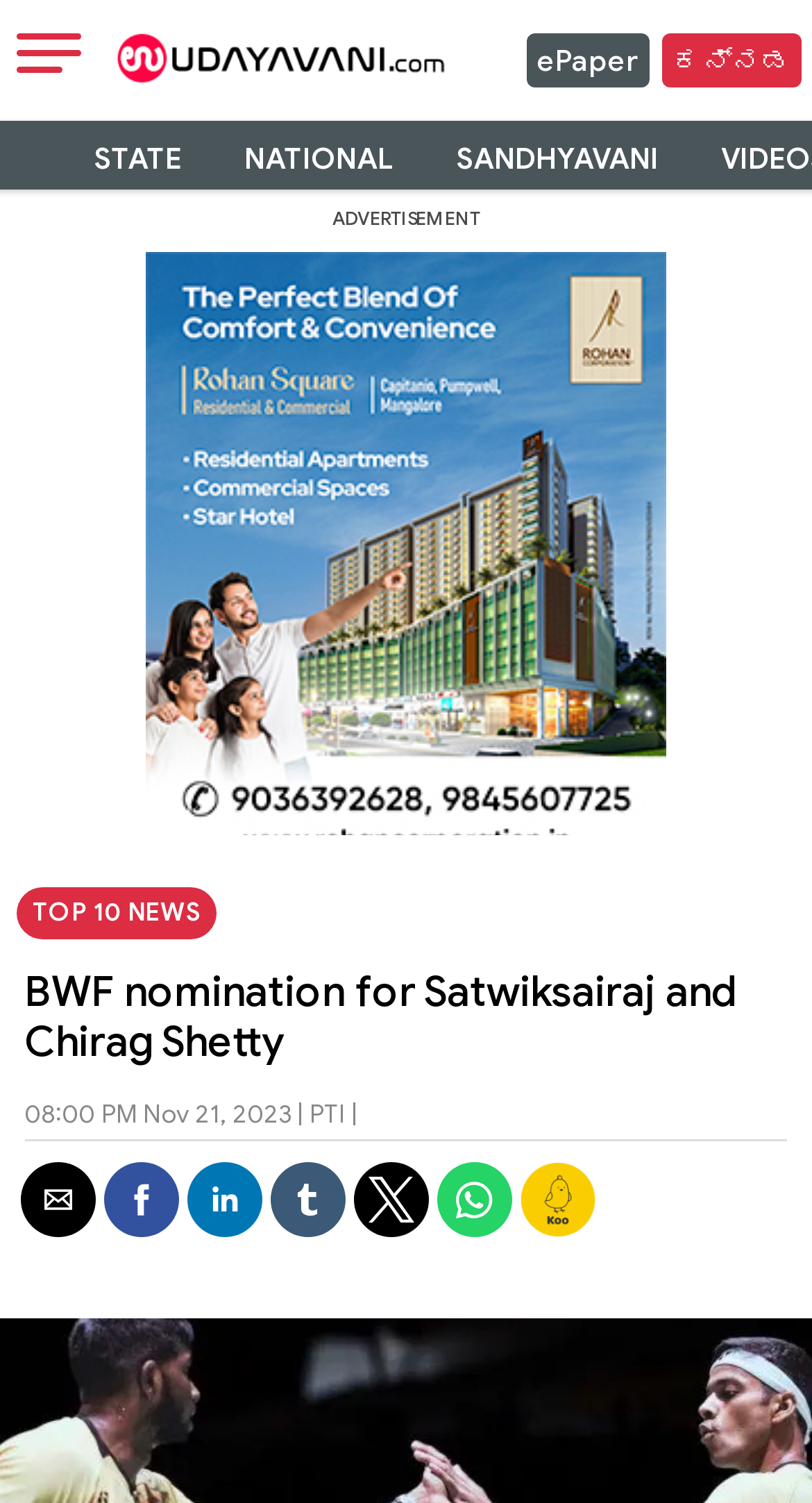Determine the bounding box coordinates of the clickable region to follow the instruction: "Visit the Kannada page".

[0.814, 0.022, 0.986, 0.058]